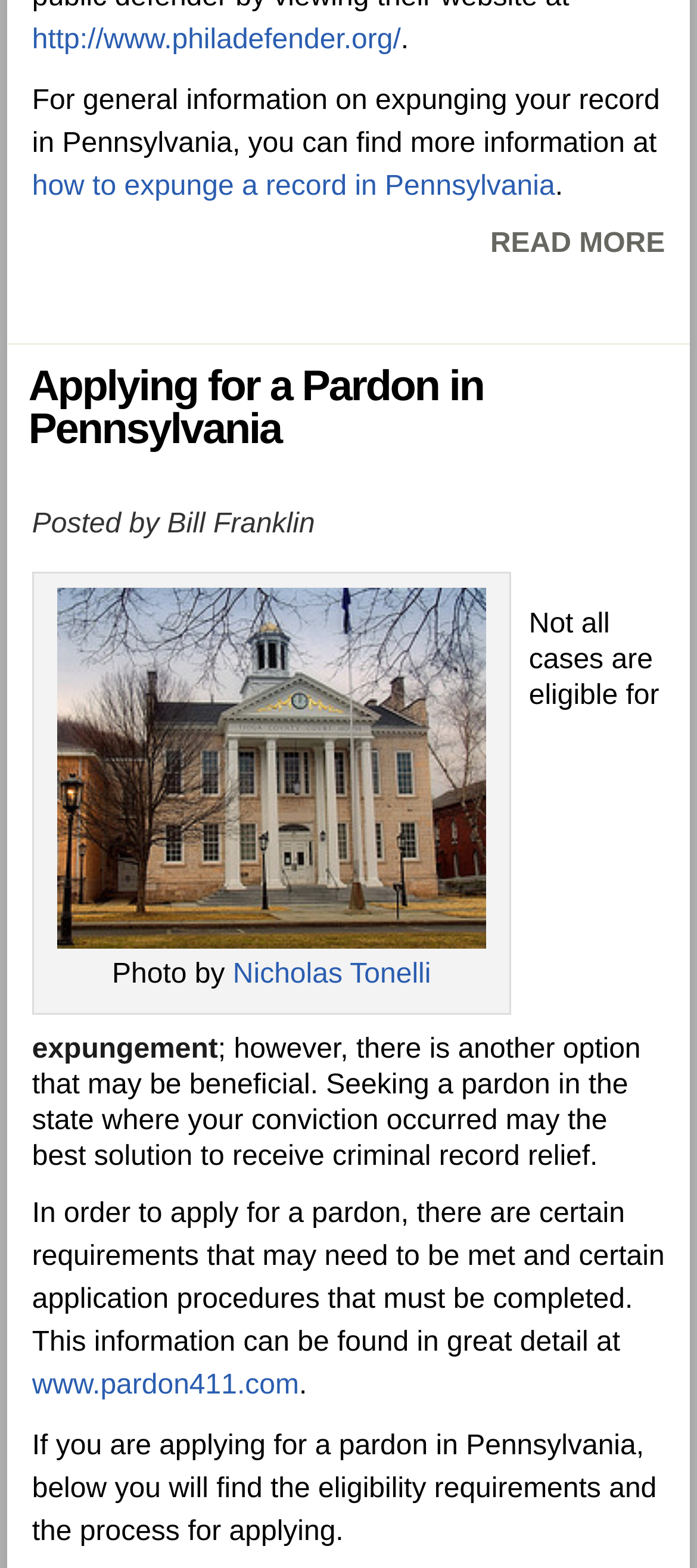Who is the author of the post?
Make sure to answer the question with a detailed and comprehensive explanation.

The text 'Posted by Bill Franklin' indicates that Bill Franklin is the author of the post.